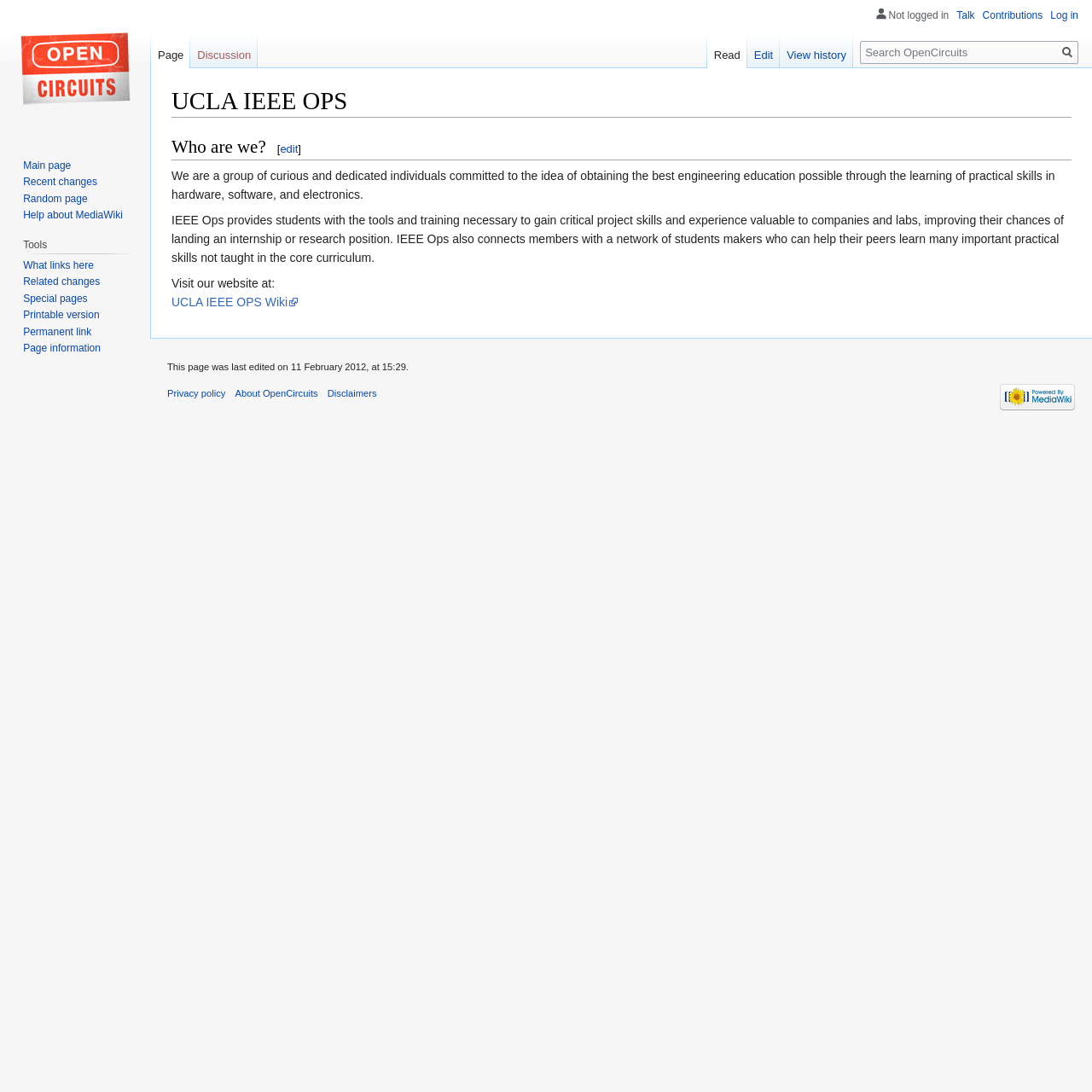Describe the webpage meticulously, covering all significant aspects.

The webpage is about UCLA IEEE OPS, an organization that provides students with practical skills in hardware, software, and electronics. At the top of the page, there is a main heading "UCLA IEEE OPS" followed by two links, "Jump to navigation" and "Jump to search". Below these links, there is a heading "Who are we?" with an edit link next to it. 

The main content of the page is divided into three sections. The first section describes the organization's mission, stating that they provide students with the tools and training necessary to gain critical project skills and experience. The second section mentions that the organization connects members with a network of students who can help them learn practical skills not taught in the core curriculum. The third section provides a link to the organization's website.

On the top right side of the page, there are three navigation menus: "Personal tools", "Namespaces", and "Views". The "Personal tools" menu contains links to "Talk", "Contributions", and "Log in". The "Namespaces" menu contains links to "Page" and "Discussion". The "Views" menu contains links to "Read", "Edit", and "View history".

Below the main content, there is a search bar with a heading "Search" and a "Go" button. On the top left side of the page, there is a link to "Visit the main page". Below this link, there are two navigation menus: "Navigation" and "Tools". The "Navigation" menu contains links to "Main page", "Recent changes", "Random page", and "Help about MediaWiki". The "Tools" menu contains links to "What links here", "Related changes", "Special pages", "Printable version", "Permanent link", and "Page information".

At the bottom of the page, there is a section with information about the page, including the last edited date and time, and links to "Privacy policy", "About OpenCircuits", "Disclaimers", and "Powered by MediaWiki", which includes an image.